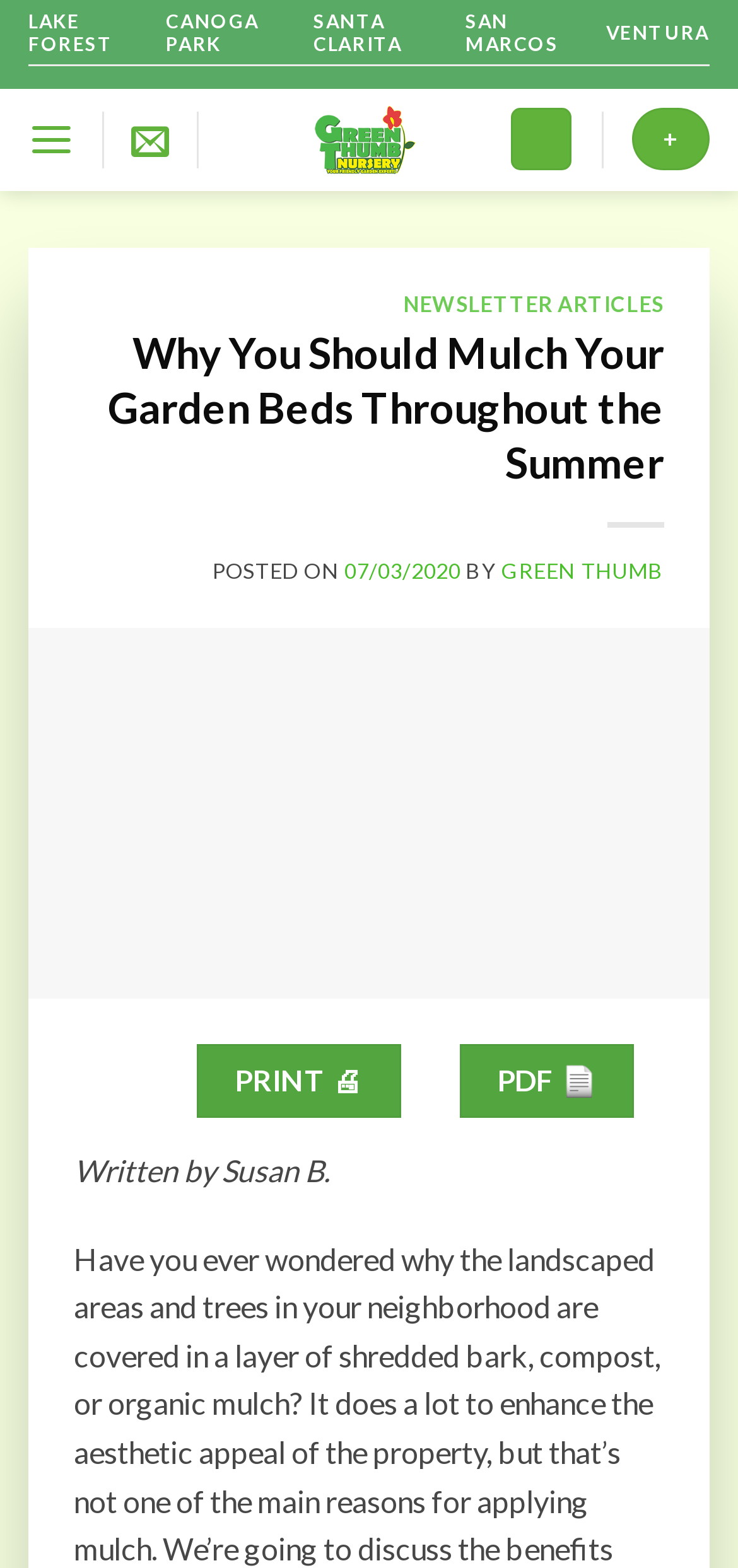What is the date of the article?
Look at the image and answer the question with a single word or phrase.

07/03/2020